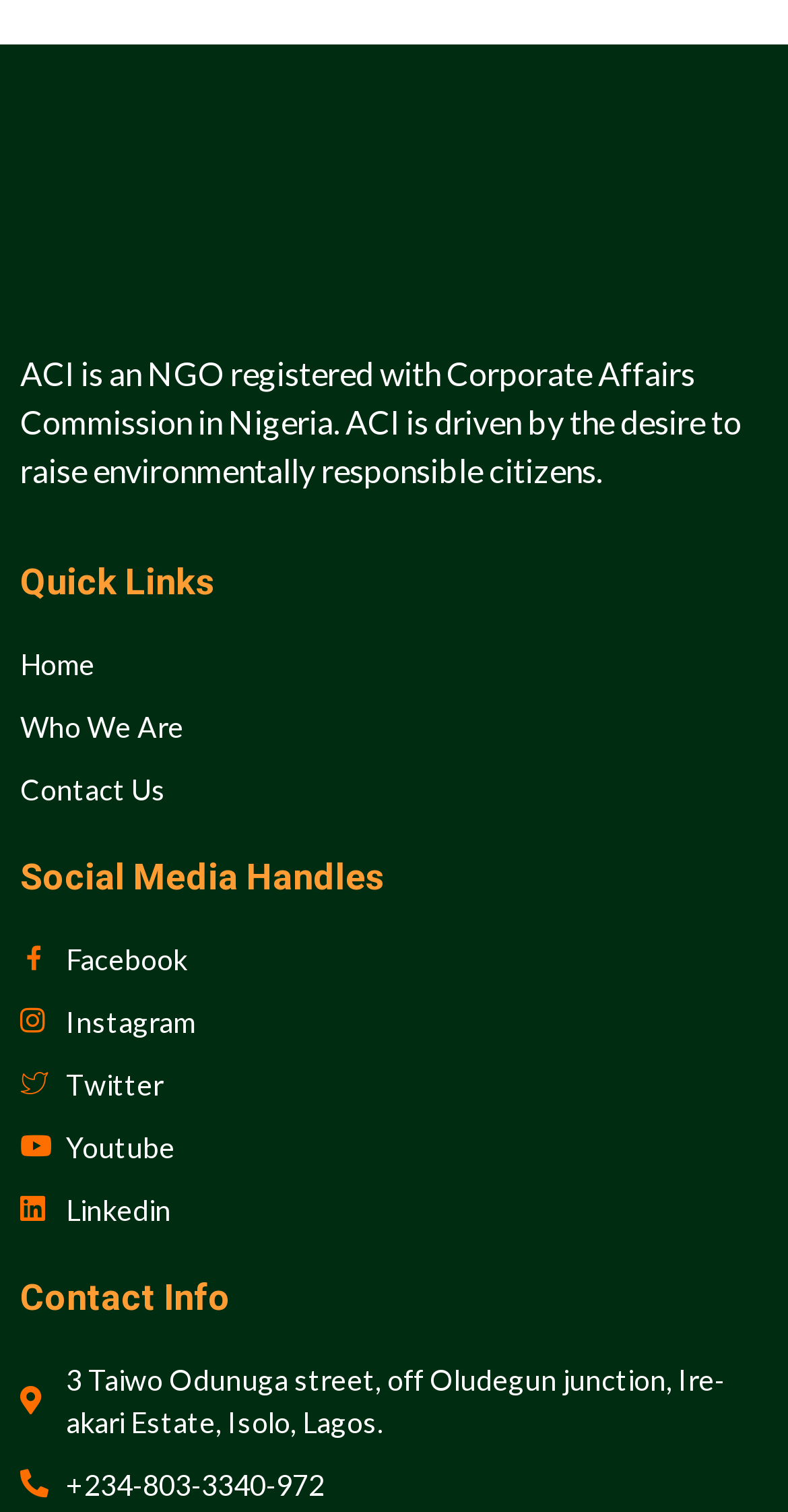Determine the bounding box coordinates of the target area to click to execute the following instruction: "visit facebook page."

[0.026, 0.62, 0.974, 0.648]